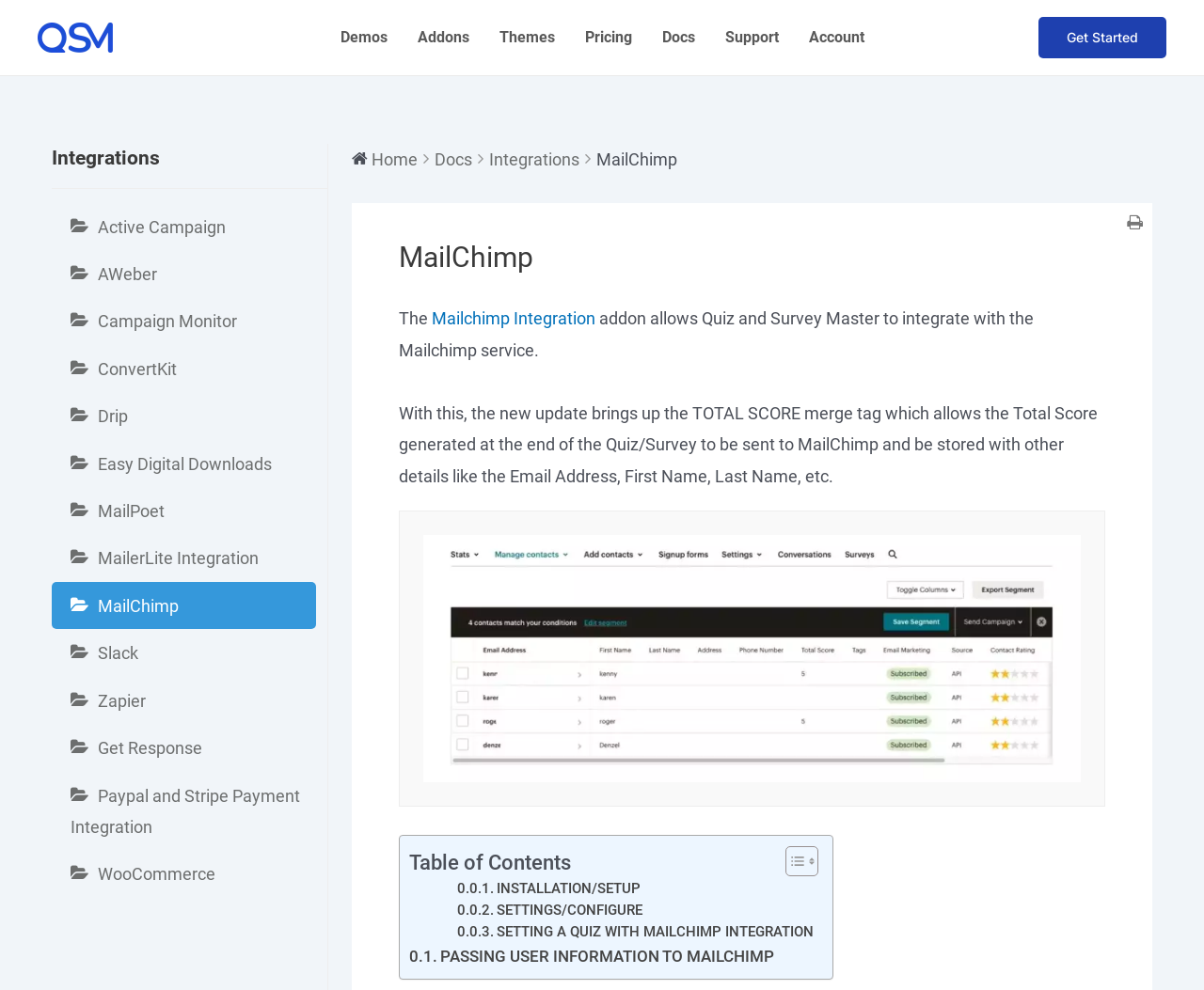What is the name of the navigation item that comes after 'Demos'?
Answer the question with just one word or phrase using the image.

Addons